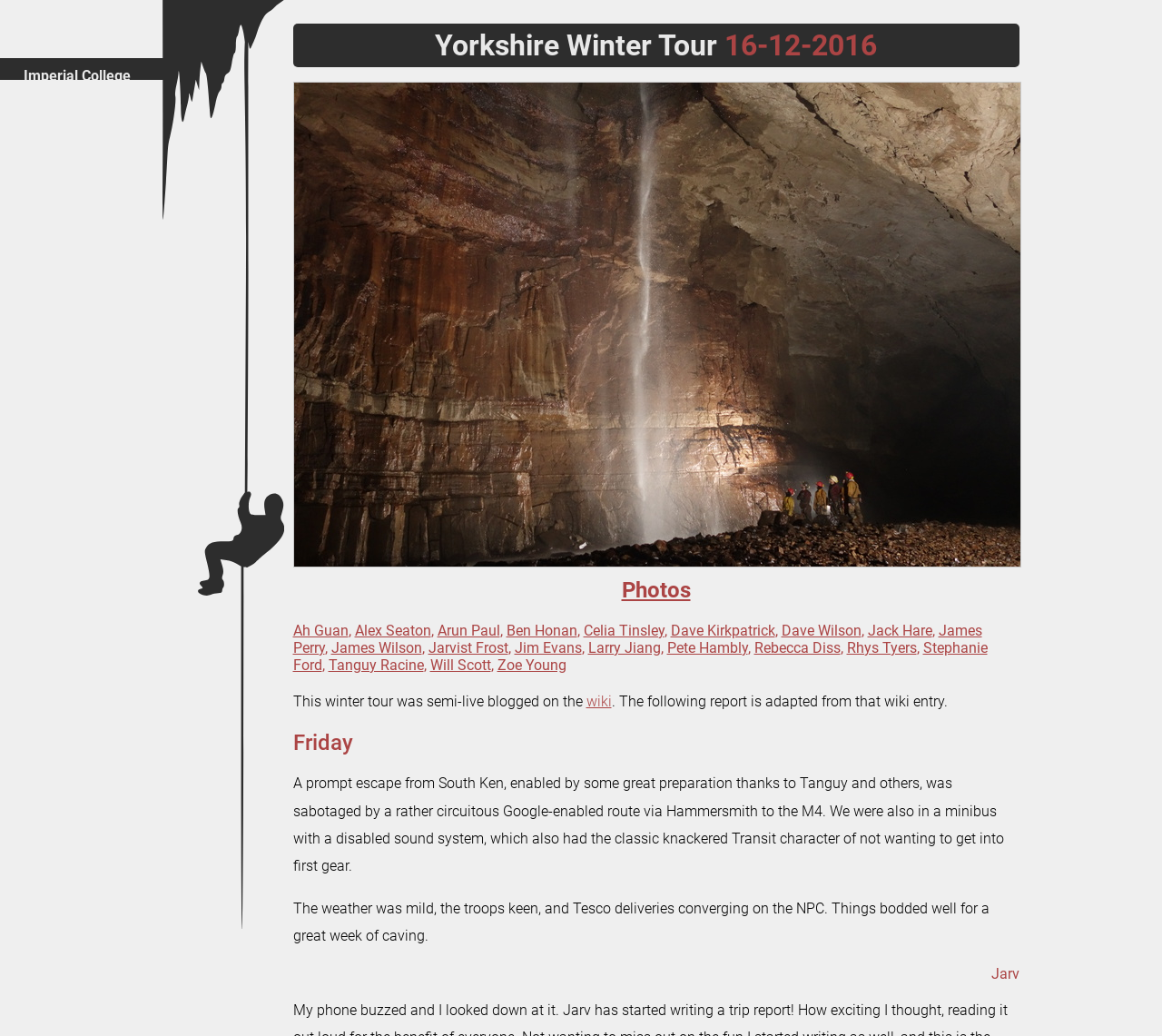Give a one-word or short-phrase answer to the following question: 
How many people are listed in the Yorkshire Winter Tour?

21